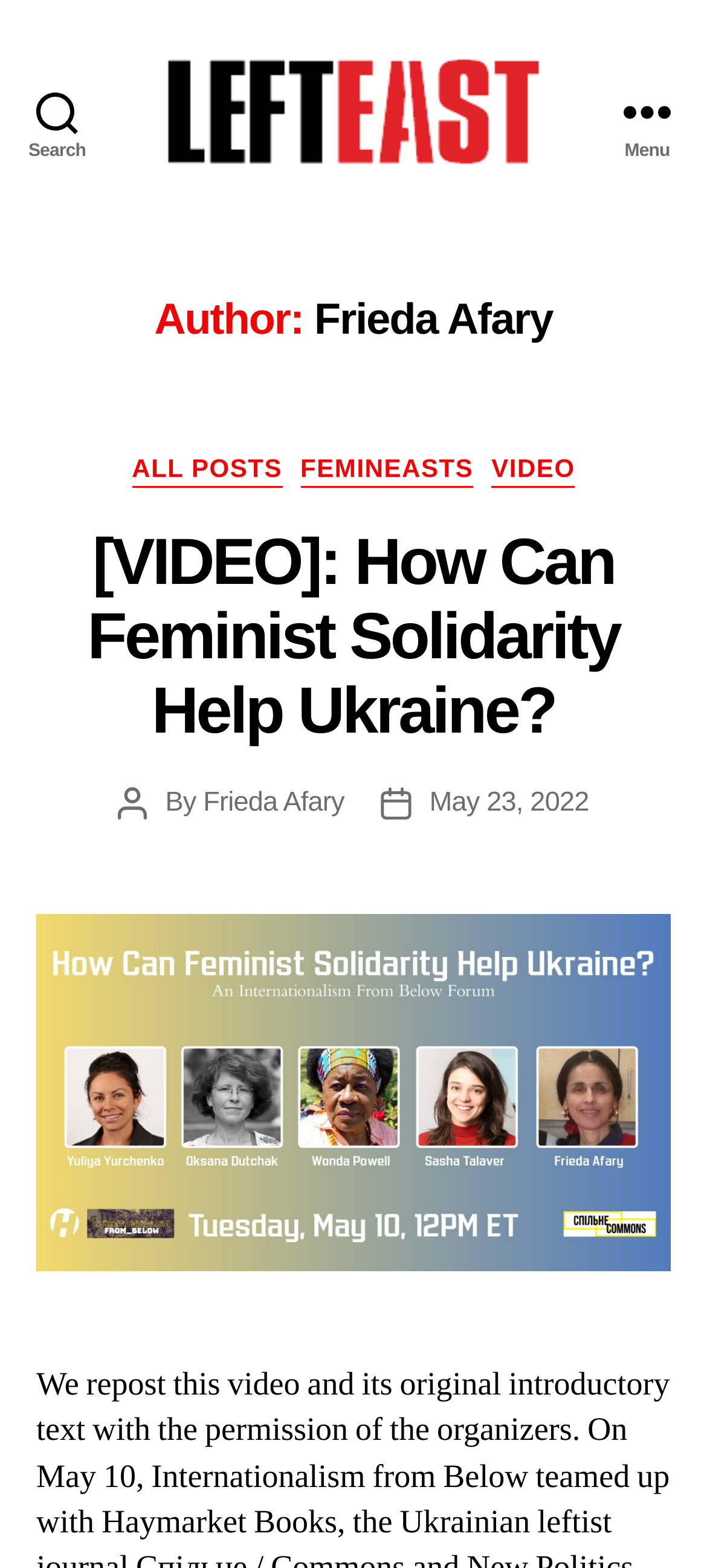Find and indicate the bounding box coordinates of the region you should select to follow the given instruction: "Open the menu".

[0.831, 0.0, 1.0, 0.142]